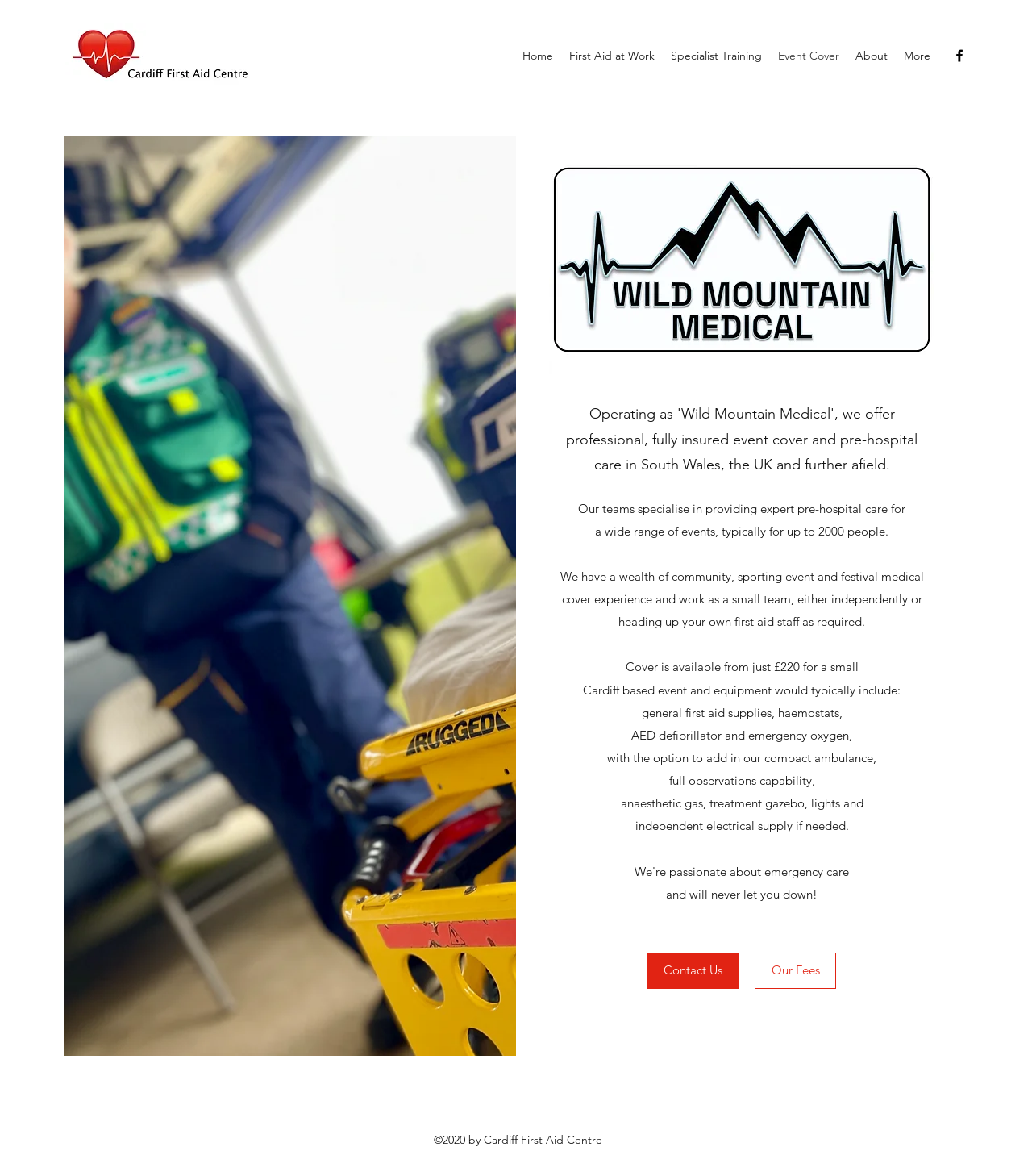Provide the bounding box coordinates of the section that needs to be clicked to accomplish the following instruction: "Learn about First Aid at Work."

[0.544, 0.037, 0.642, 0.058]